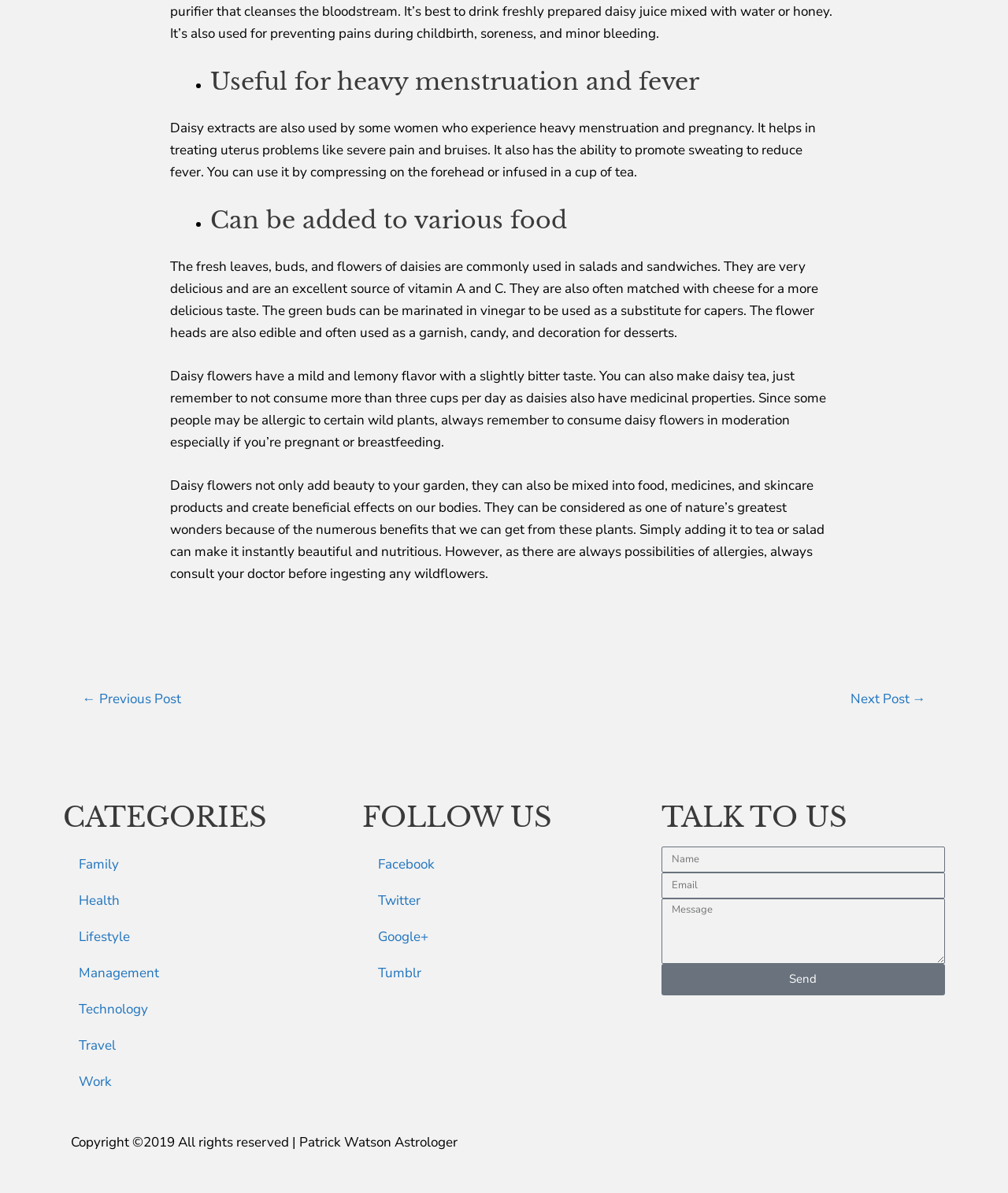Pinpoint the bounding box coordinates of the area that should be clicked to complete the following instruction: "Click on the 'Facebook' link". The coordinates must be given as four float numbers between 0 and 1, i.e., [left, top, right, bottom].

[0.359, 0.71, 0.641, 0.74]